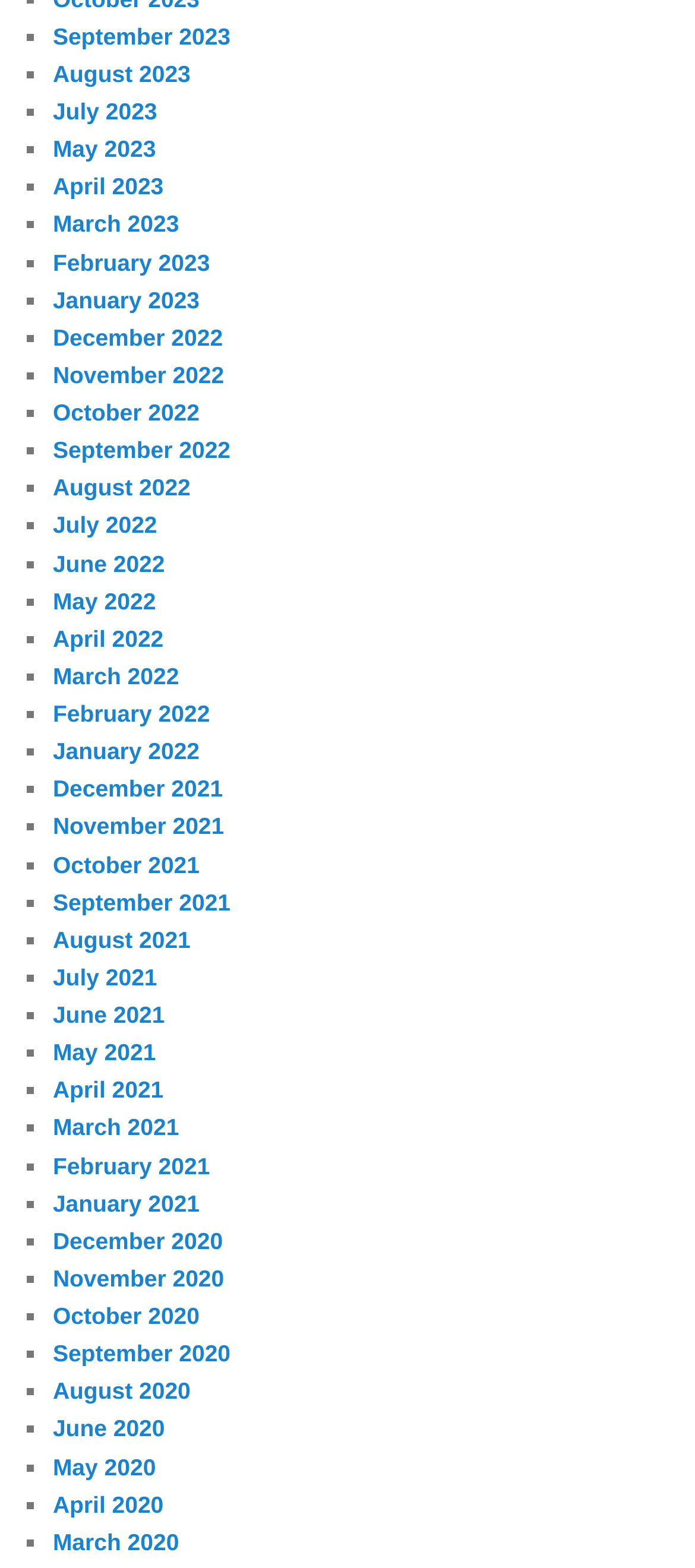How many links are there for 2023?
Based on the content of the image, thoroughly explain and answer the question.

I counted the number of links with '2023' in their text and found that there are 5 links for 2023.